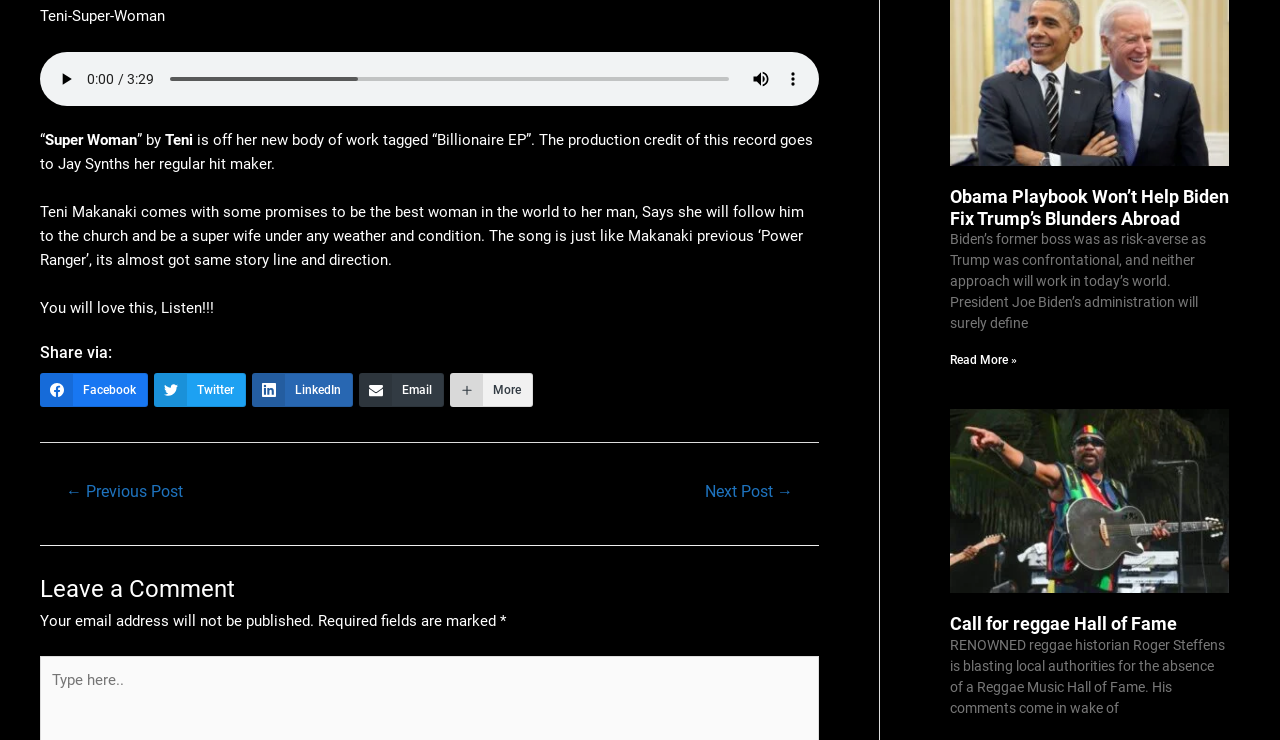Identify the bounding box coordinates for the element that needs to be clicked to fulfill this instruction: "play the audio". Provide the coordinates in the format of four float numbers between 0 and 1: [left, top, right, bottom].

[0.039, 0.085, 0.064, 0.128]